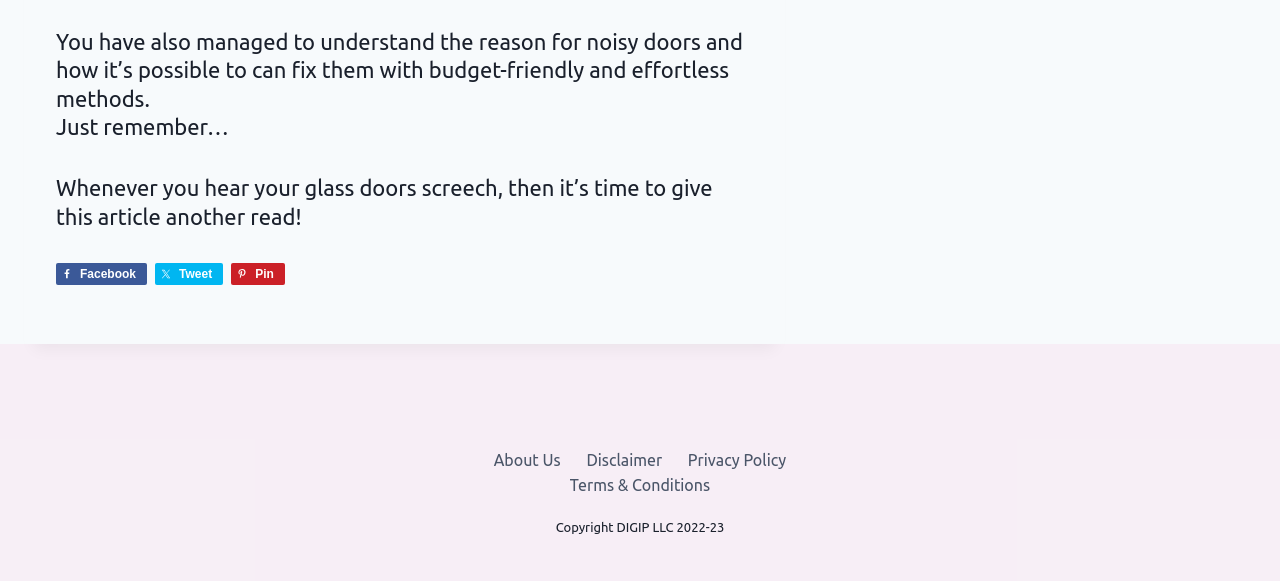Please find the bounding box coordinates of the element that you should click to achieve the following instruction: "Go to About Us page". The coordinates should be presented as four float numbers between 0 and 1: [left, top, right, bottom].

[0.376, 0.771, 0.448, 0.814]